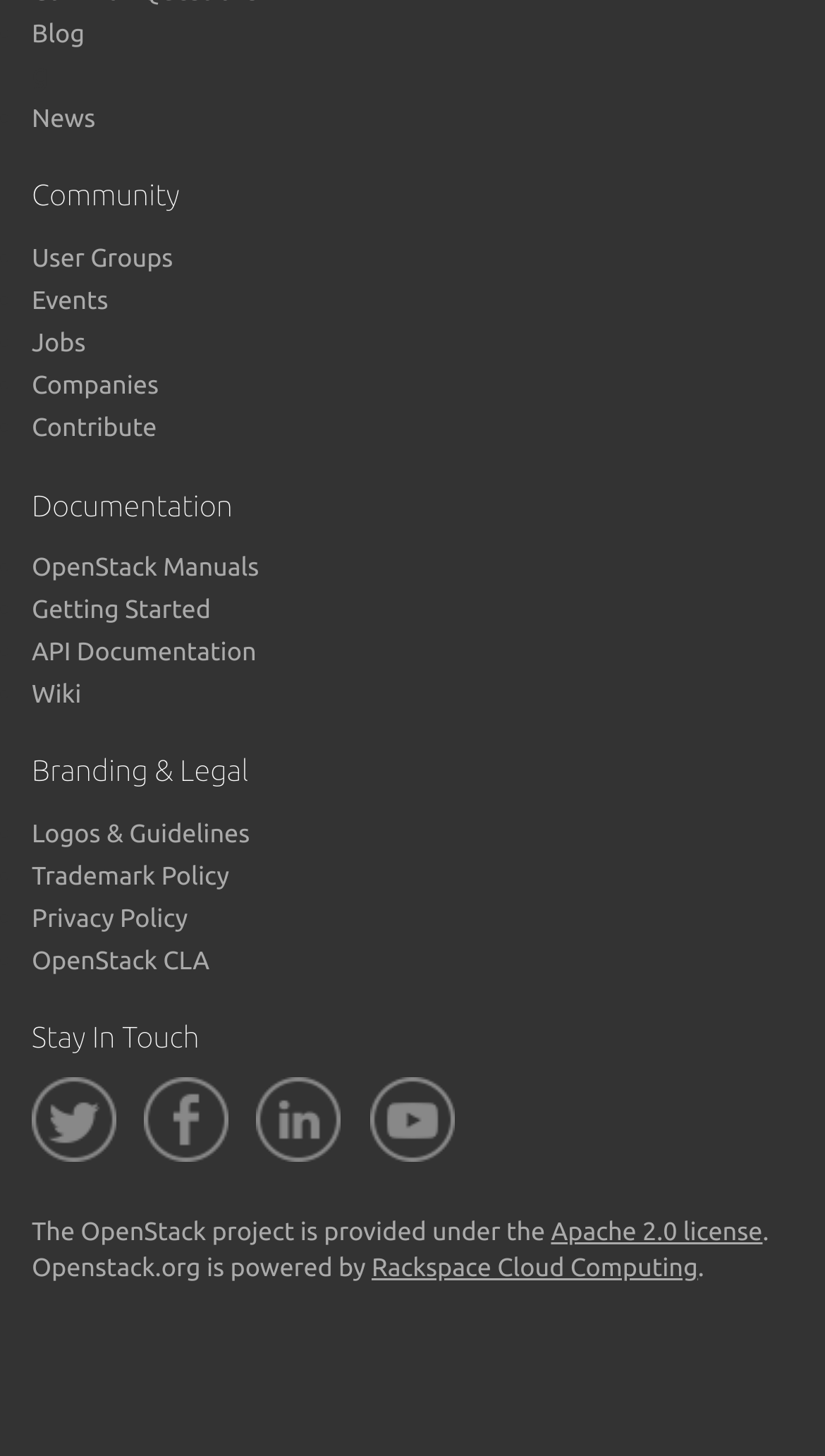Please locate the clickable area by providing the bounding box coordinates to follow this instruction: "Click on the 'Blog' link".

[0.038, 0.015, 0.103, 0.034]